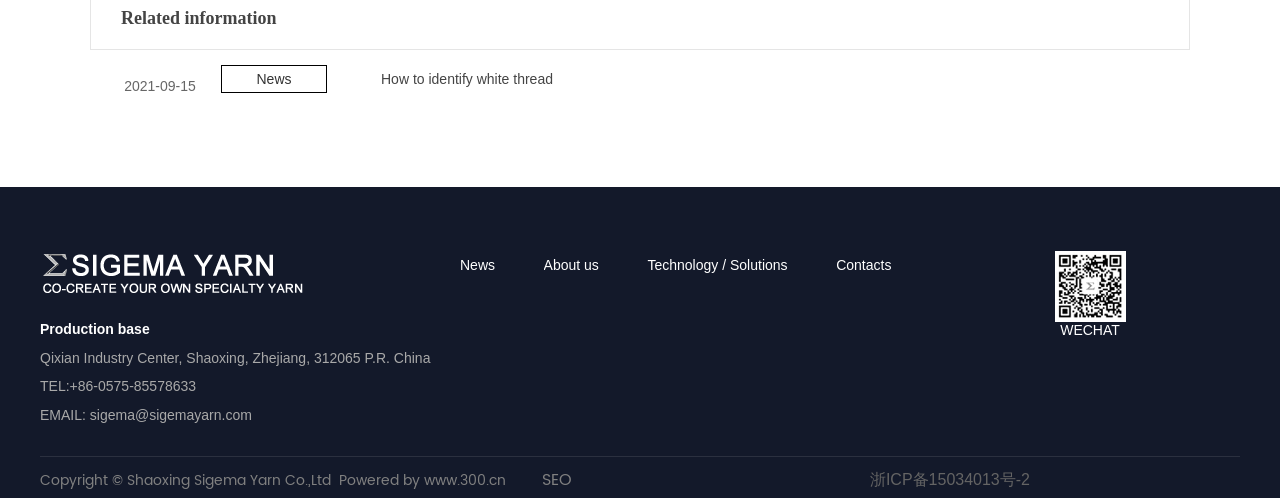Find the bounding box coordinates for the UI element that matches this description: "alt="Anamese Garden & Home"".

None